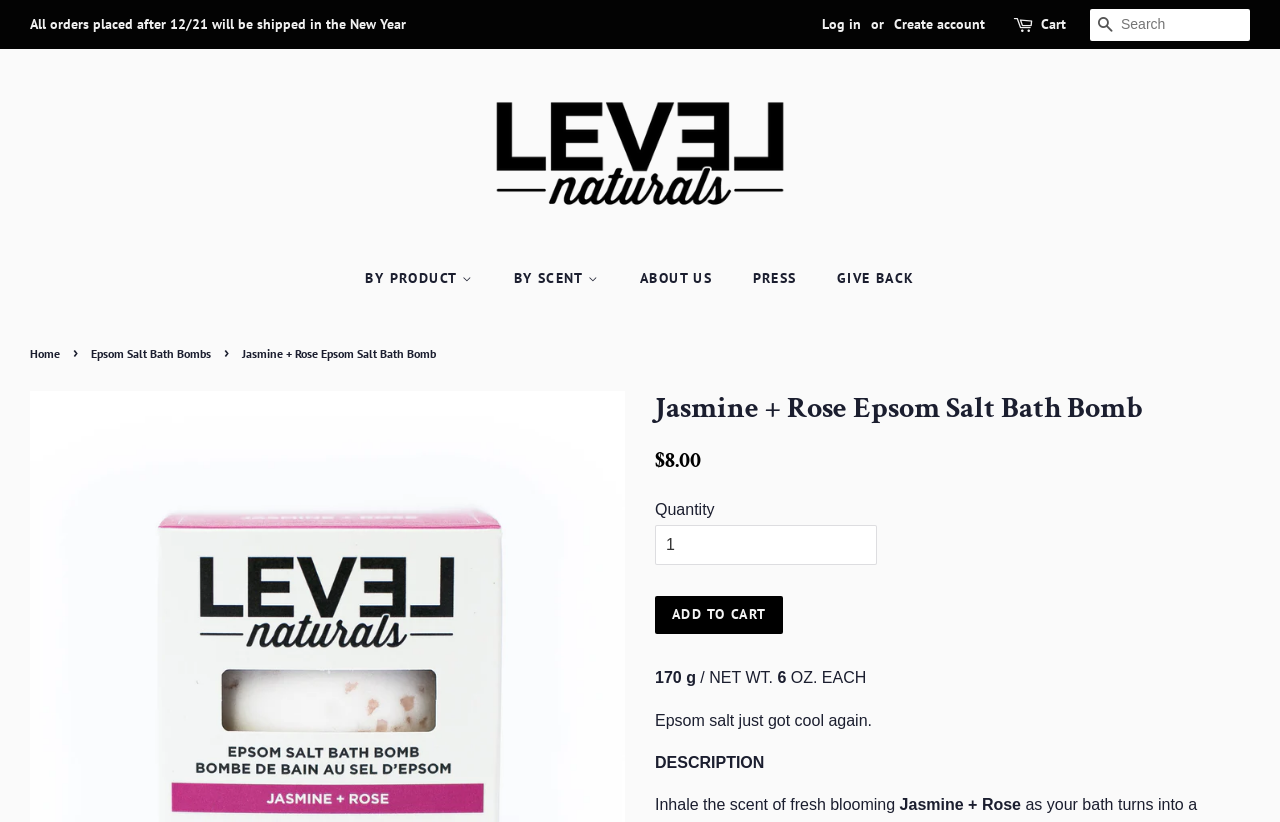Could you highlight the region that needs to be clicked to execute the instruction: "Log in to your account"?

[0.642, 0.018, 0.673, 0.04]